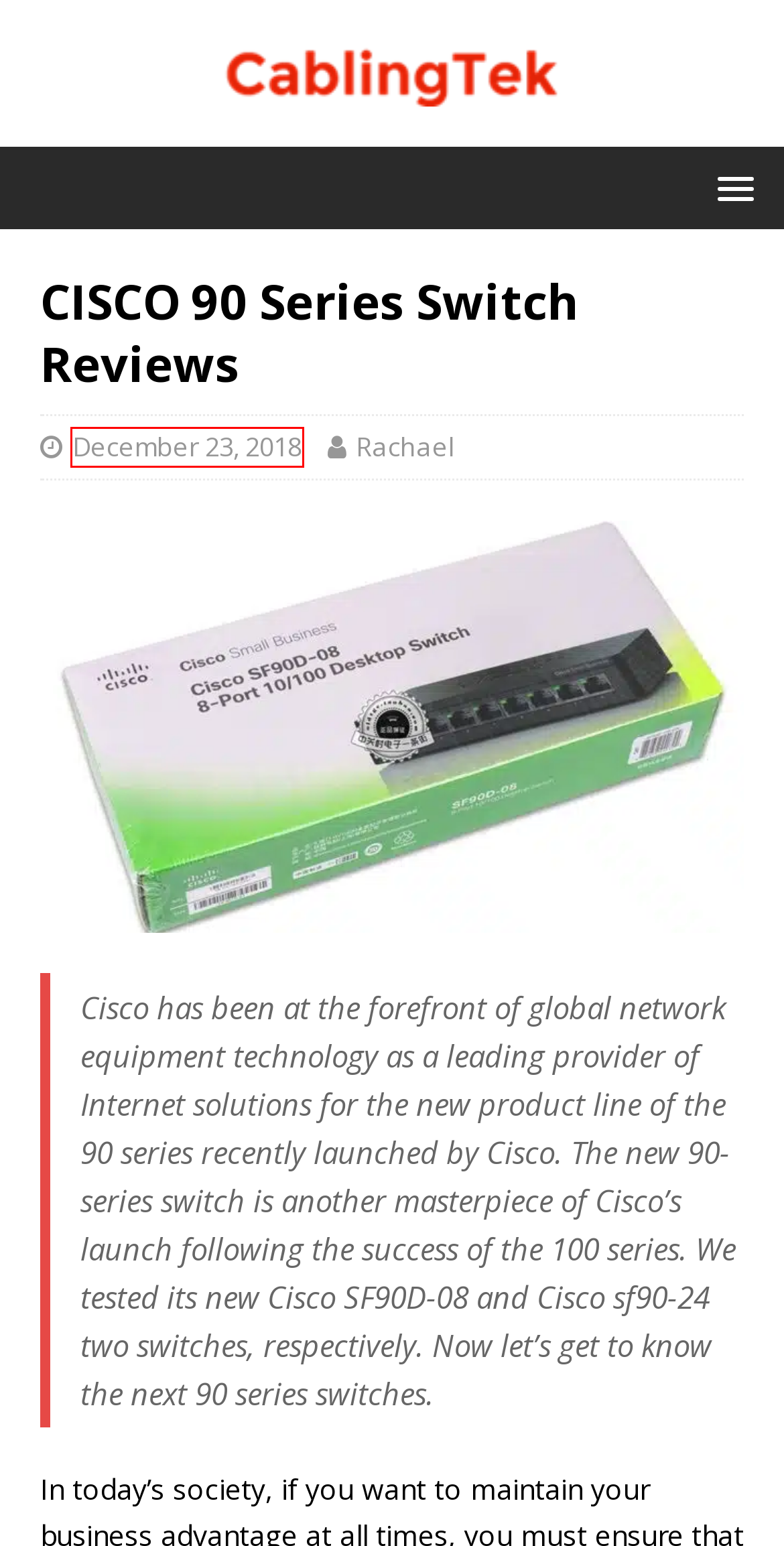Consider the screenshot of a webpage with a red bounding box around an element. Select the webpage description that best corresponds to the new page after clicking the element inside the red bounding box. Here are the candidates:
A. Three major factors to be considered when purchasing network cameras - CablingTek
B. Home - CablingTek
C. Best 2022’s Guide to Buying SFP Transceiver Optics - CablingTek
D. 10GBASE-T Archives - CablingTek
E. Rachael, Author at CablingTek
F. SFP+ Transceiver Archives - CablingTek
G. December 2018 - CablingTek
H. SAN Archives - CablingTek

G